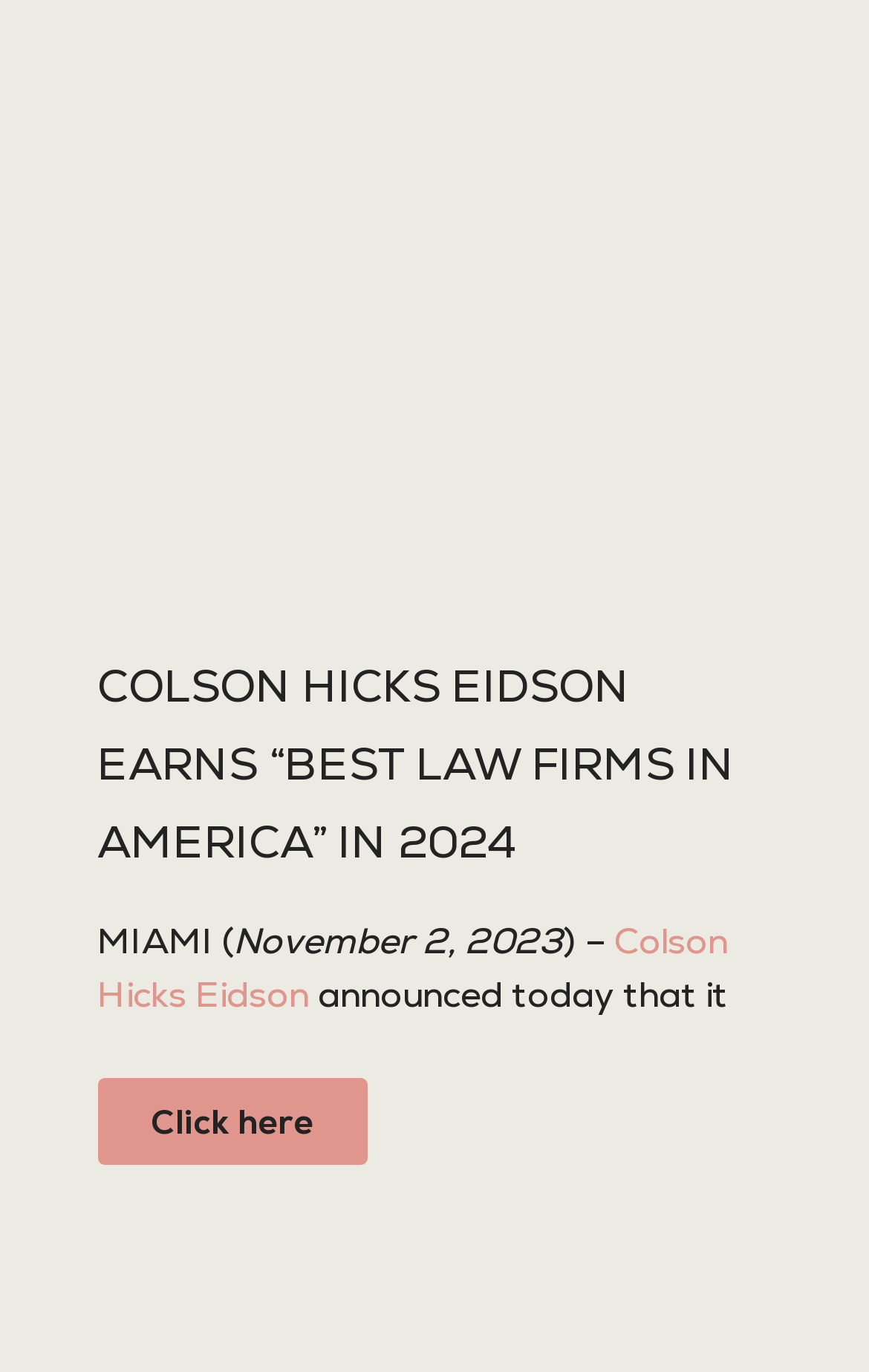How many attorneys are listed on the webpage?
Refer to the image and provide a detailed answer to the question.

I found the answer by counting the number of links that appear in the list of attorneys, which are Susan Carlson, Stephanie Casey, Dean Colson, Lewis “Mike” Eidson, Joseph Kalbac, Julie Braman Kane, Thomas Kroeger, Roberto Martinez, and Curtis Miner.